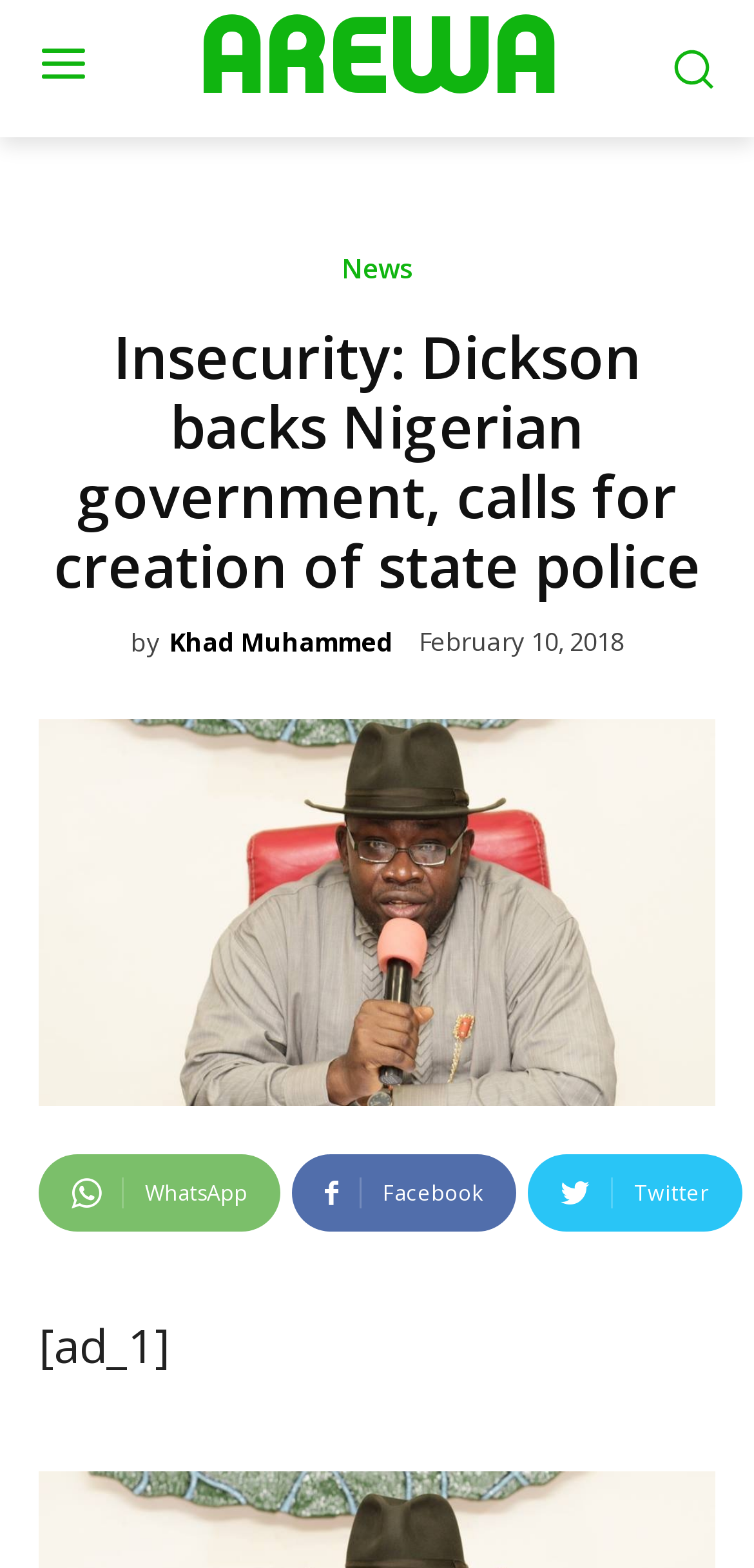What is the category of this news article?
Answer the question with a single word or phrase derived from the image.

News